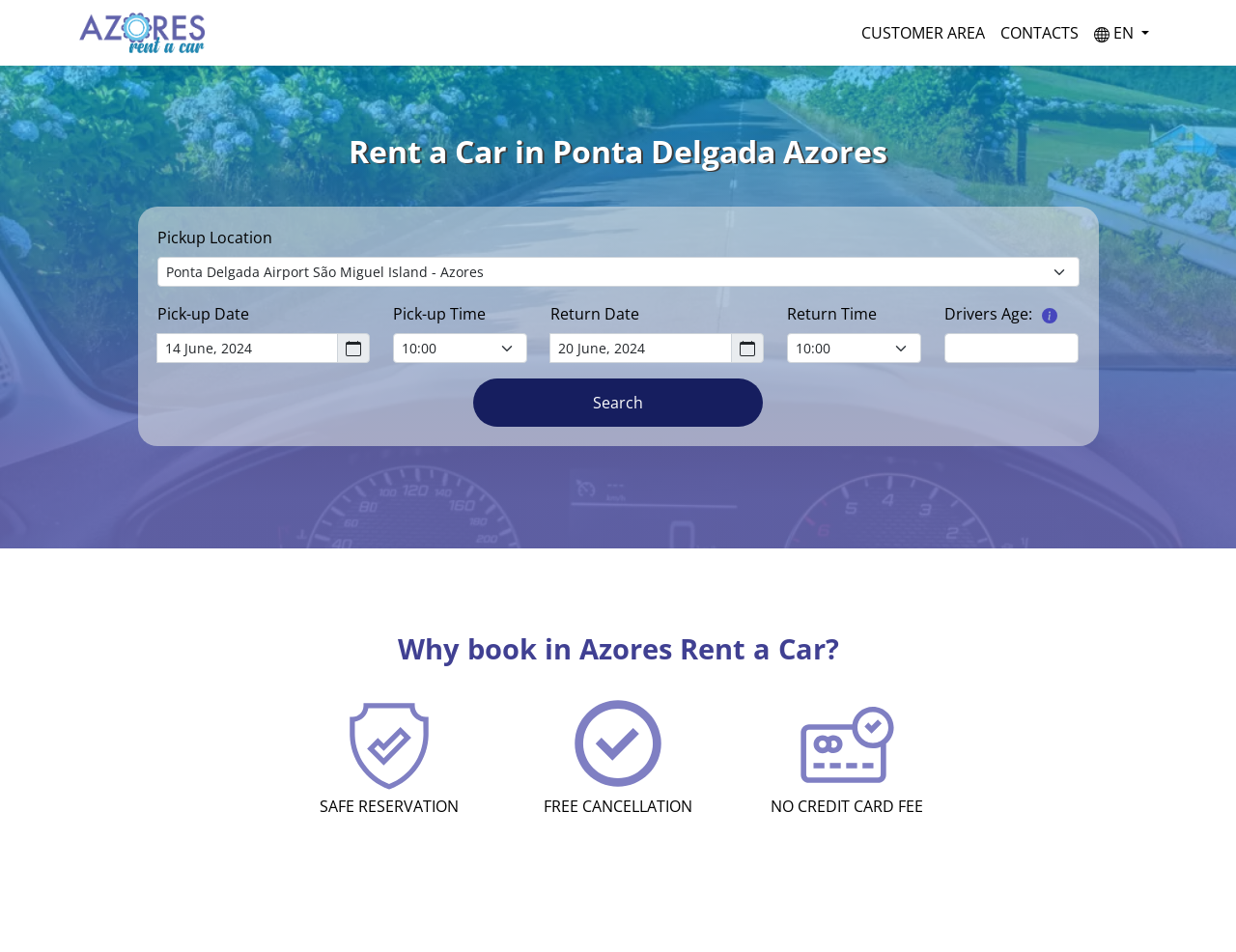Observe the image and answer the following question in detail: What is the purpose of the 'Pickup Location' combobox?

The 'Pickup Location' combobox is used to select the location where the user wants to pick up the rental car. This is a crucial step in the car rental process as it determines the starting point of the rental period.